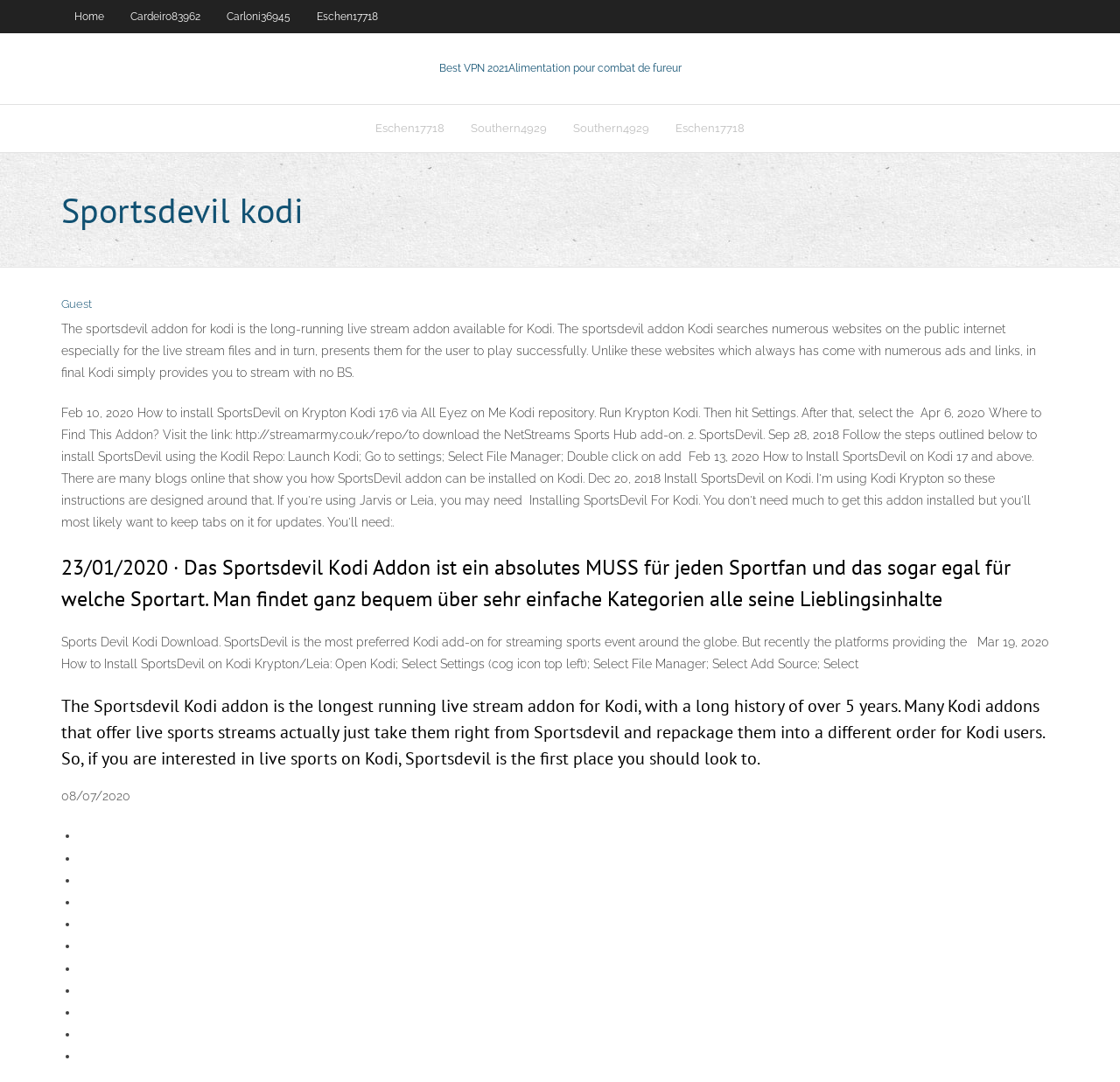Please identify the bounding box coordinates of the area that needs to be clicked to follow this instruction: "Click on Guest".

[0.055, 0.275, 0.082, 0.287]